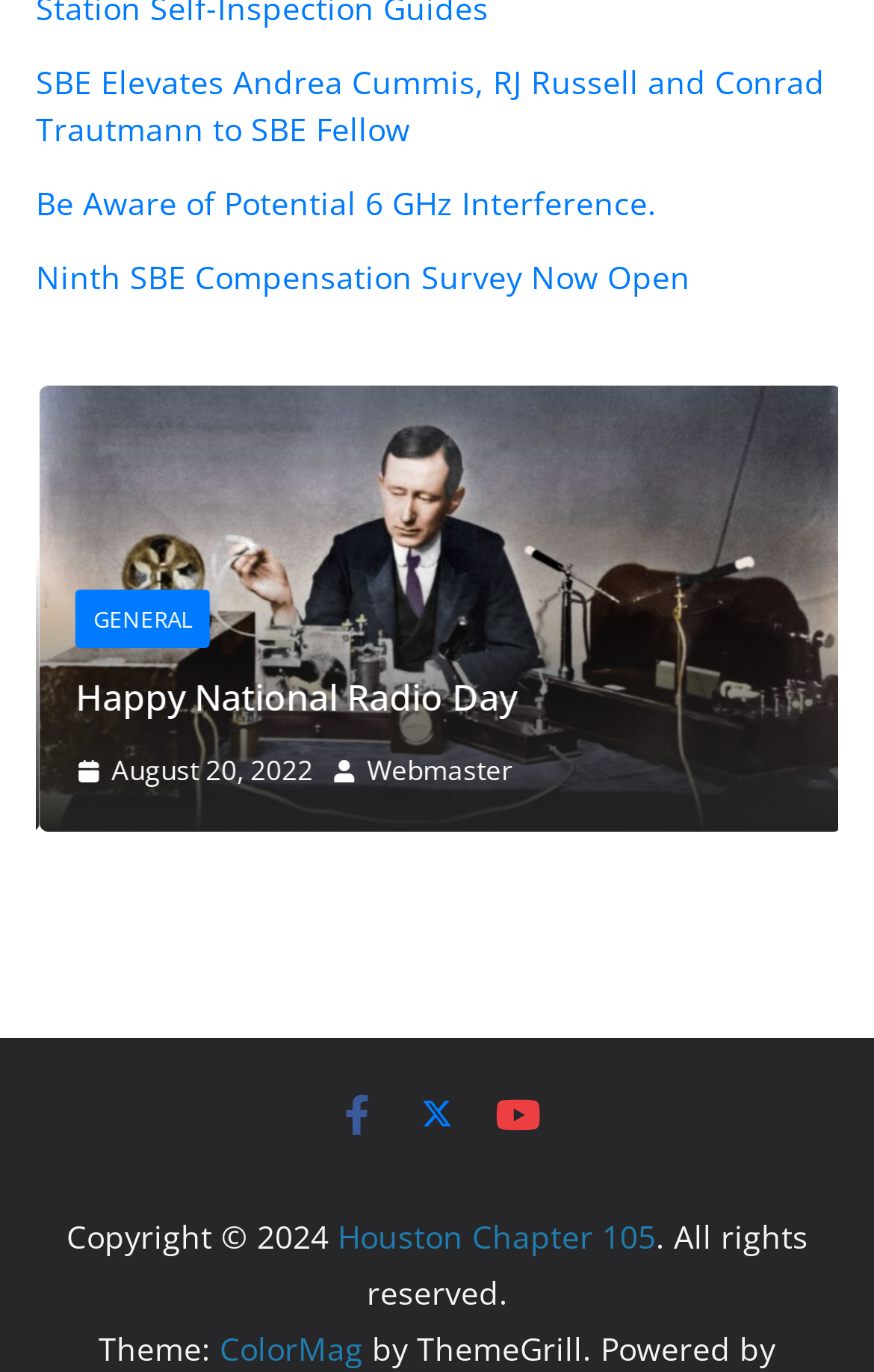Provide a brief response to the question below using one word or phrase:
How many images are there in the webpage?

3